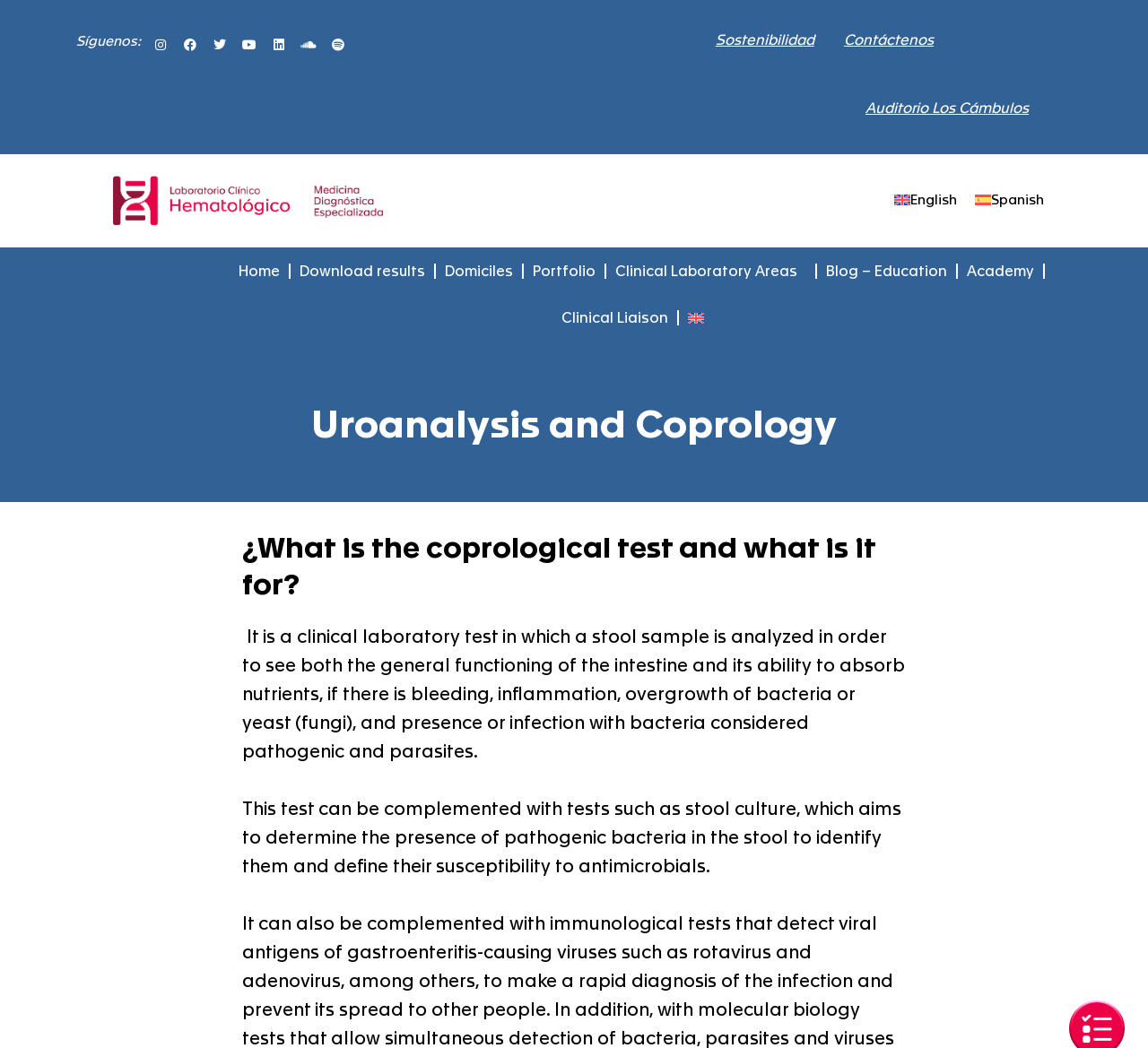Use a single word or phrase to answer the question: 
What is the purpose of the coprological test?

To analyze stool sample